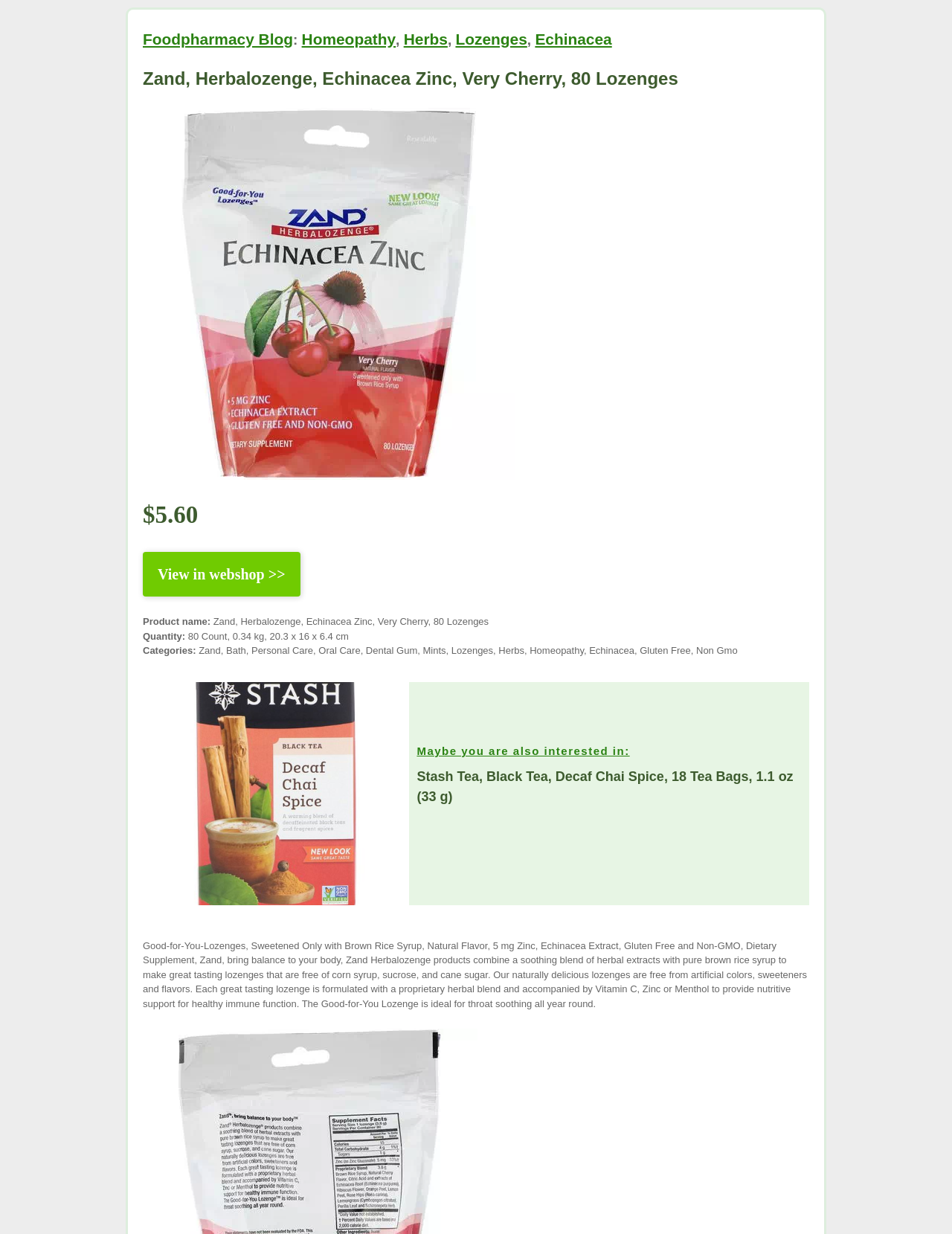Analyze the image and provide a detailed answer to the question: What is the product name?

I found the product name by looking at the heading element with the text 'Zand, Herbalozenge, Echinacea Zinc, Very Cherry, 80 Lozenges' and also confirmed it with the static text element with the same text.